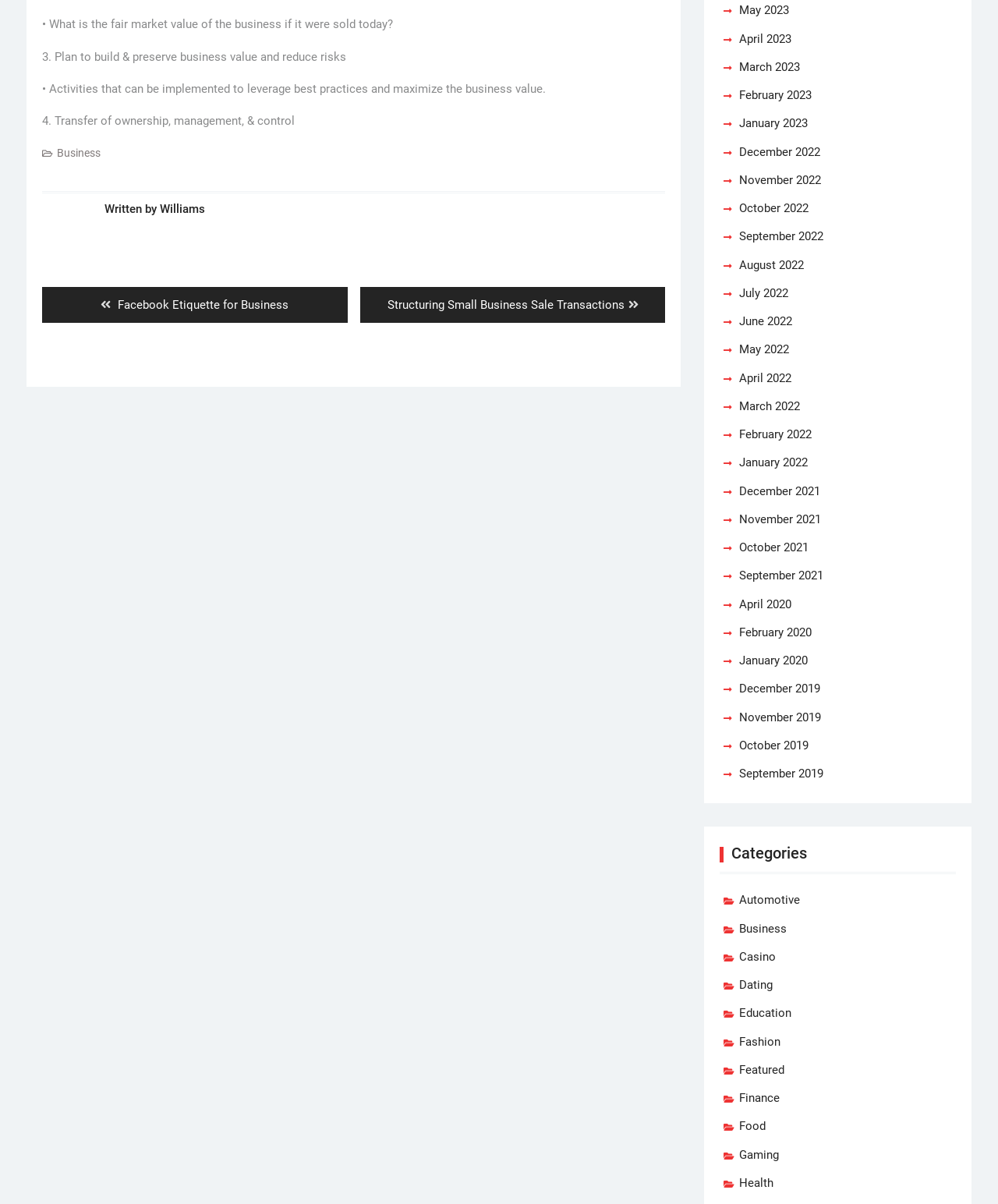Can you find the bounding box coordinates for the element that needs to be clicked to execute this instruction: "Explore the 'Automotive' category"? The coordinates should be given as four float numbers between 0 and 1, i.e., [left, top, right, bottom].

[0.741, 0.739, 0.802, 0.756]